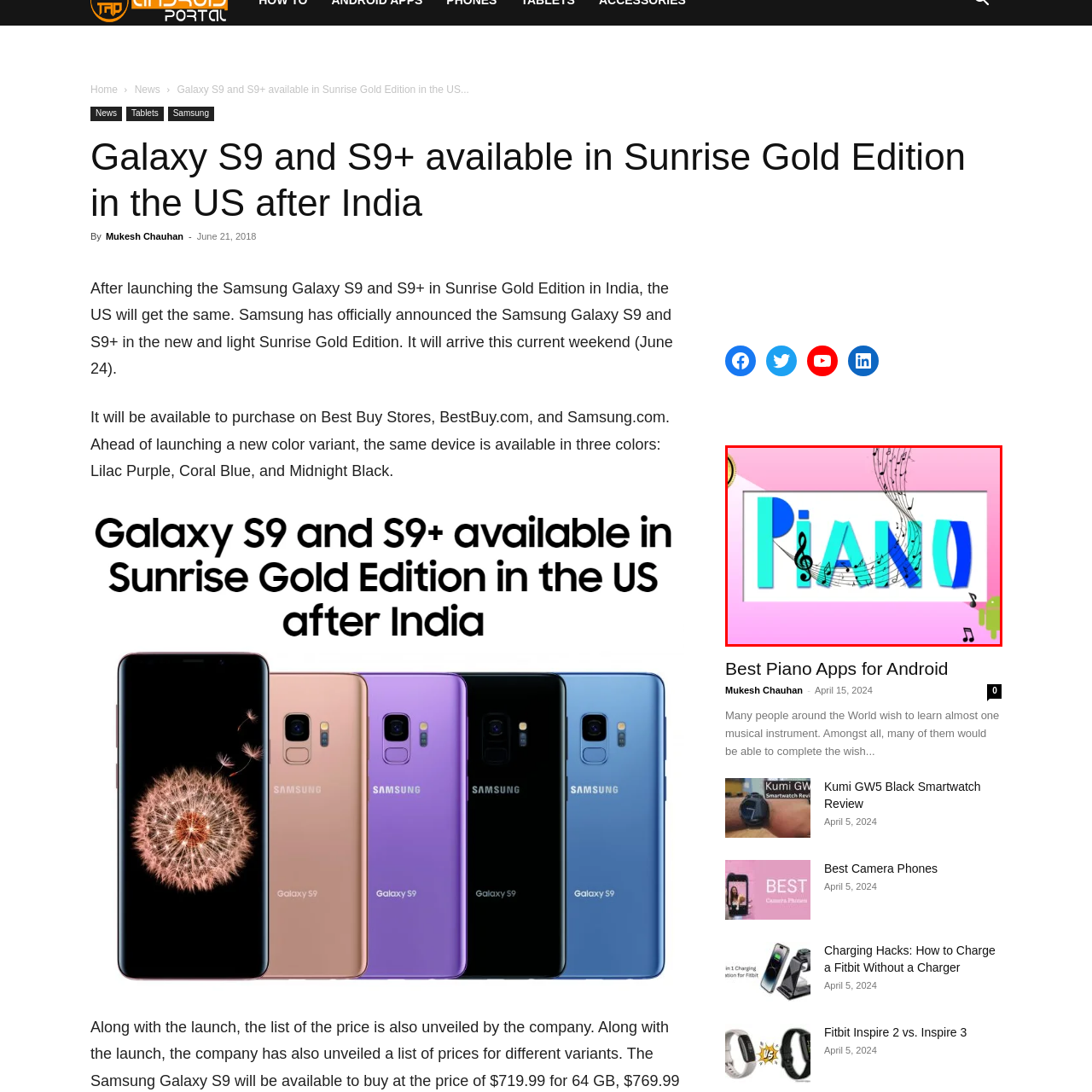Pay attention to the image encased in the red boundary and reply to the question using a single word or phrase:
What type of devices are the apps likely for?

Android devices